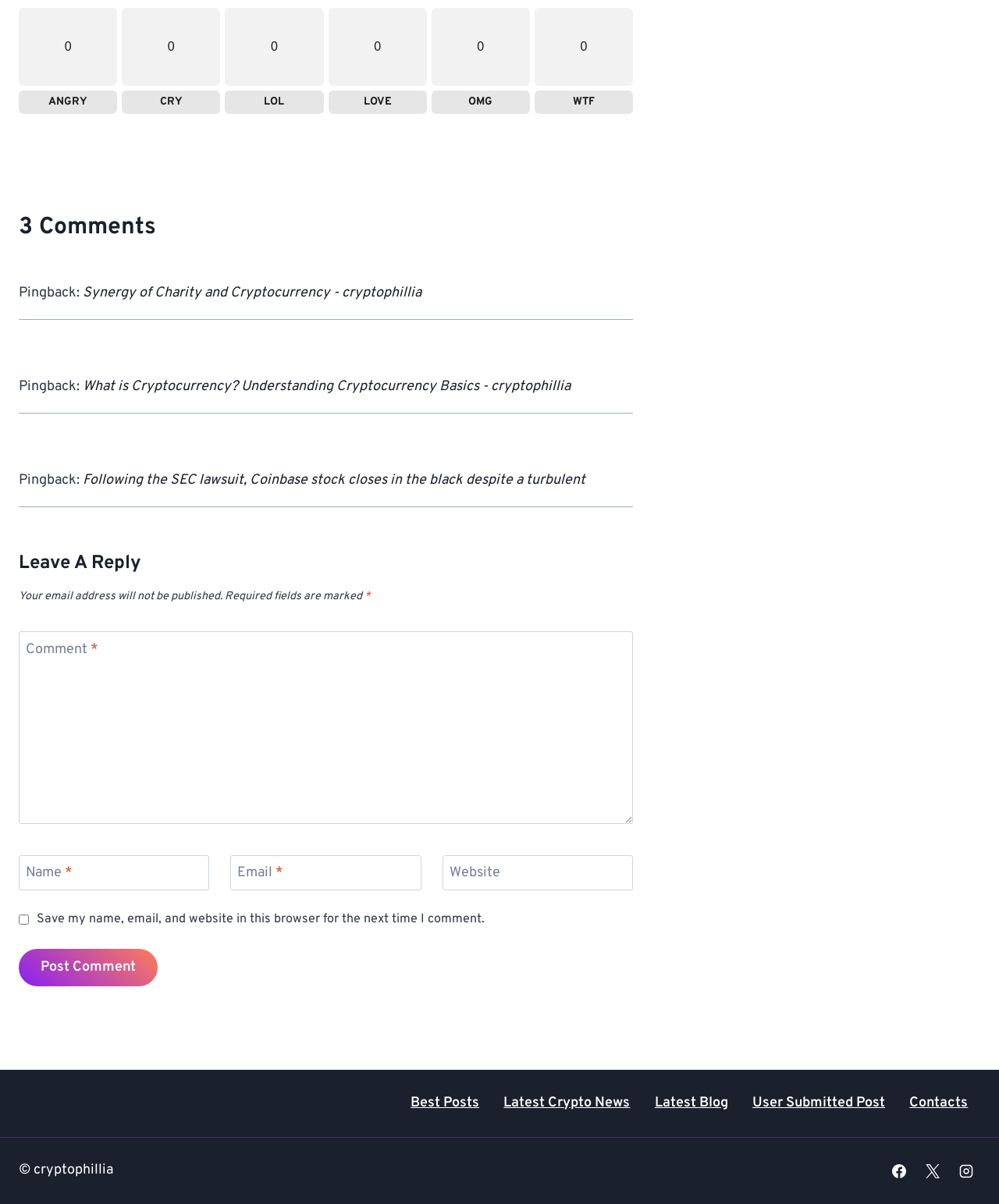What is the theme of this website?
Refer to the image and give a detailed answer to the query.

Based on the links and content on the webpage, it appears to be focused on cryptocurrency, with topics such as 'Synergy of Charity and Cryptocurrency', 'What is Cryptocurrency?', and 'Latest Crypto News'.